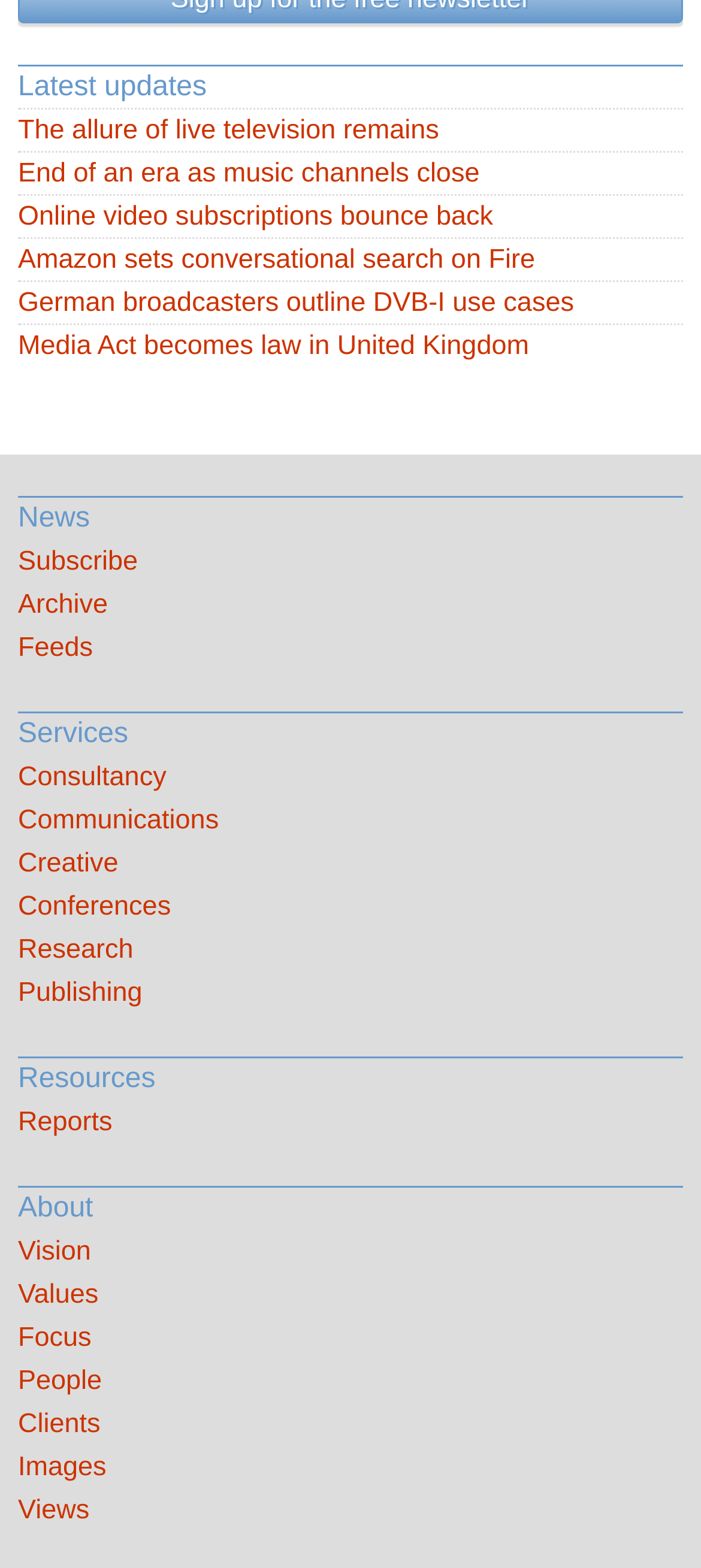Identify the bounding box coordinates necessary to click and complete the given instruction: "Learn about the consultancy services".

[0.026, 0.482, 0.974, 0.51]